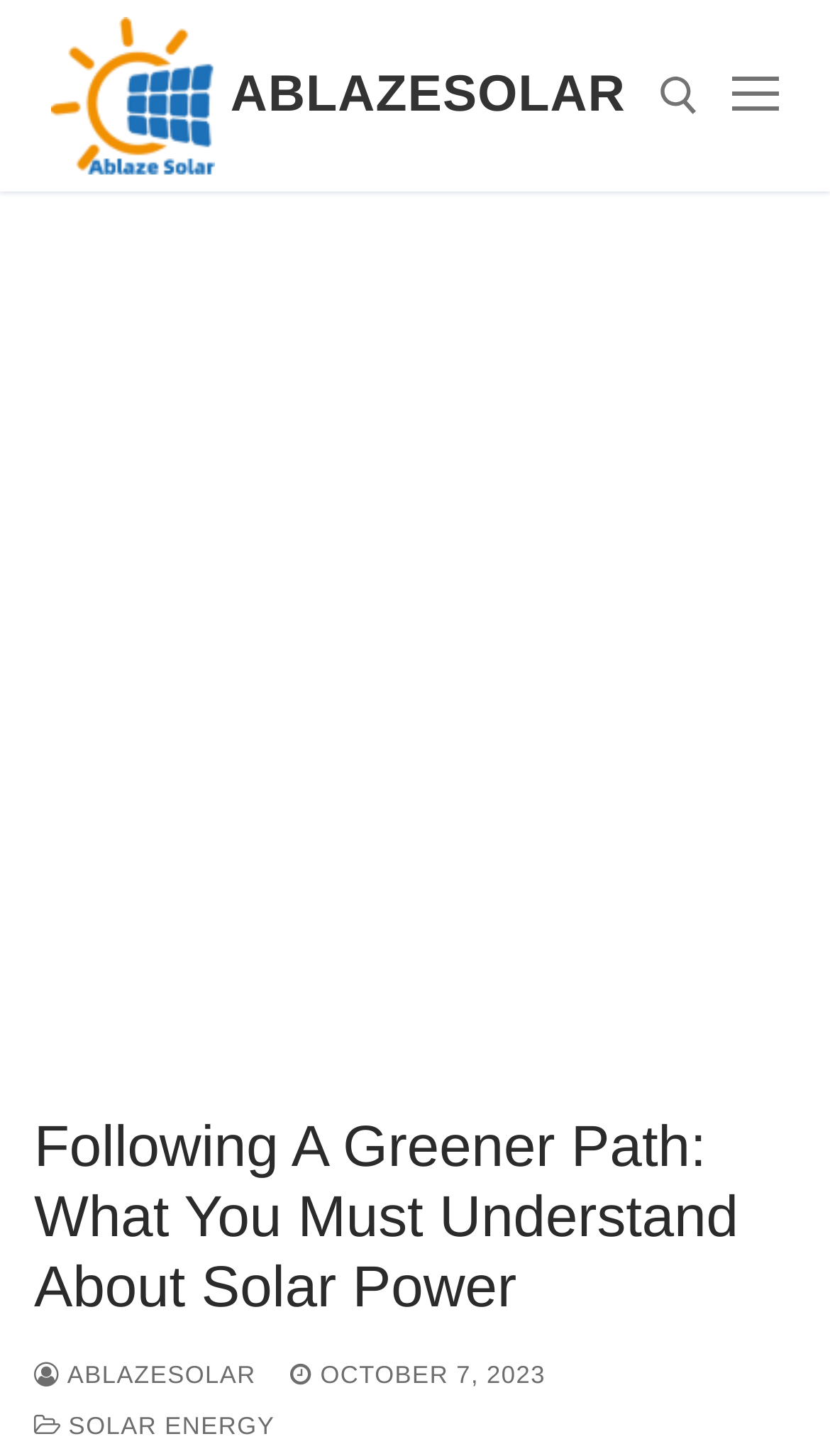What is the function of the button?
Using the image as a reference, answer the question in detail.

The button is located next to the search box and has the label 'submit search'. This suggests that the function of the button is to submit the search query and retrieve the search results.